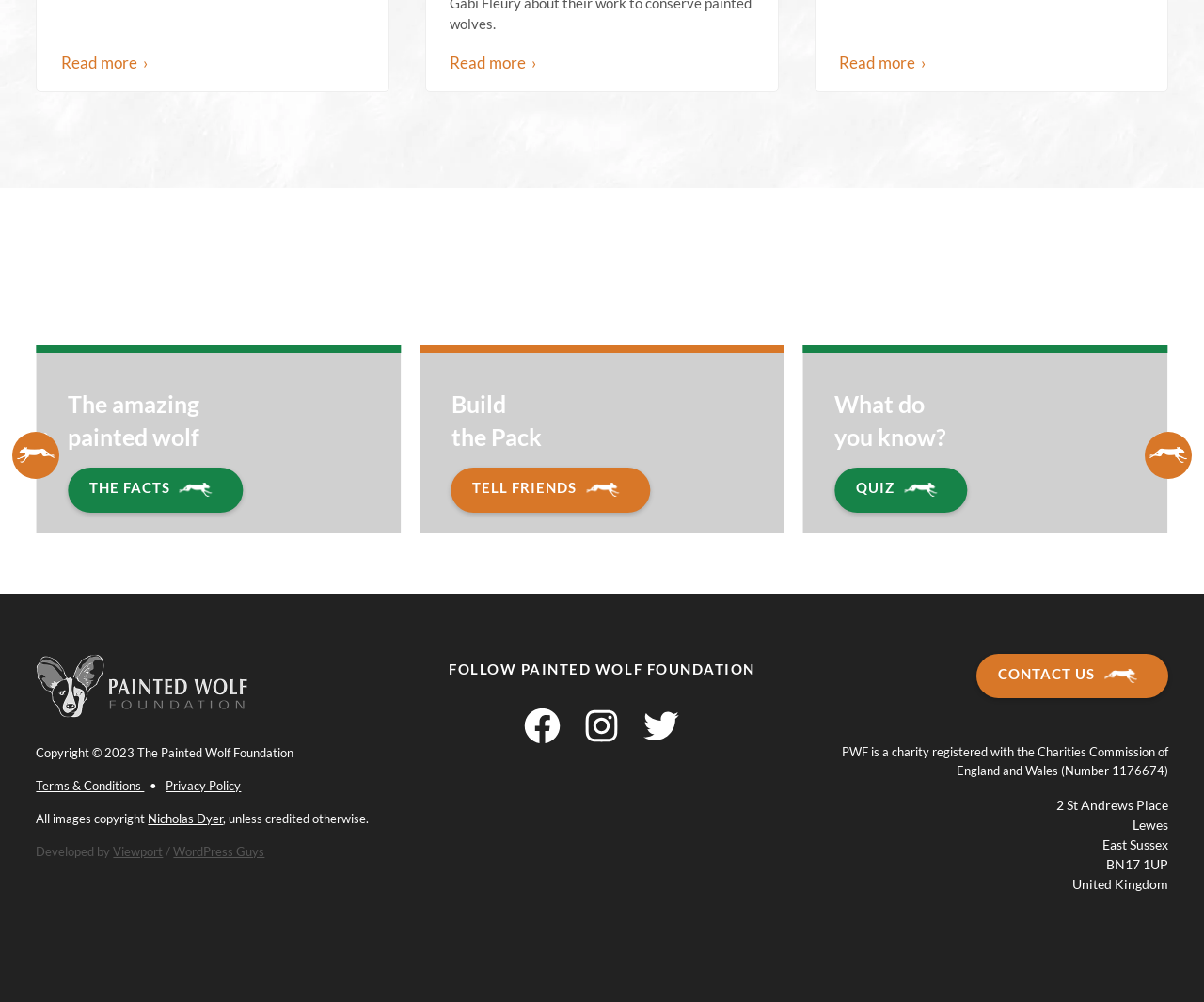What is the copyright year?
Using the image, answer in one word or phrase.

2023